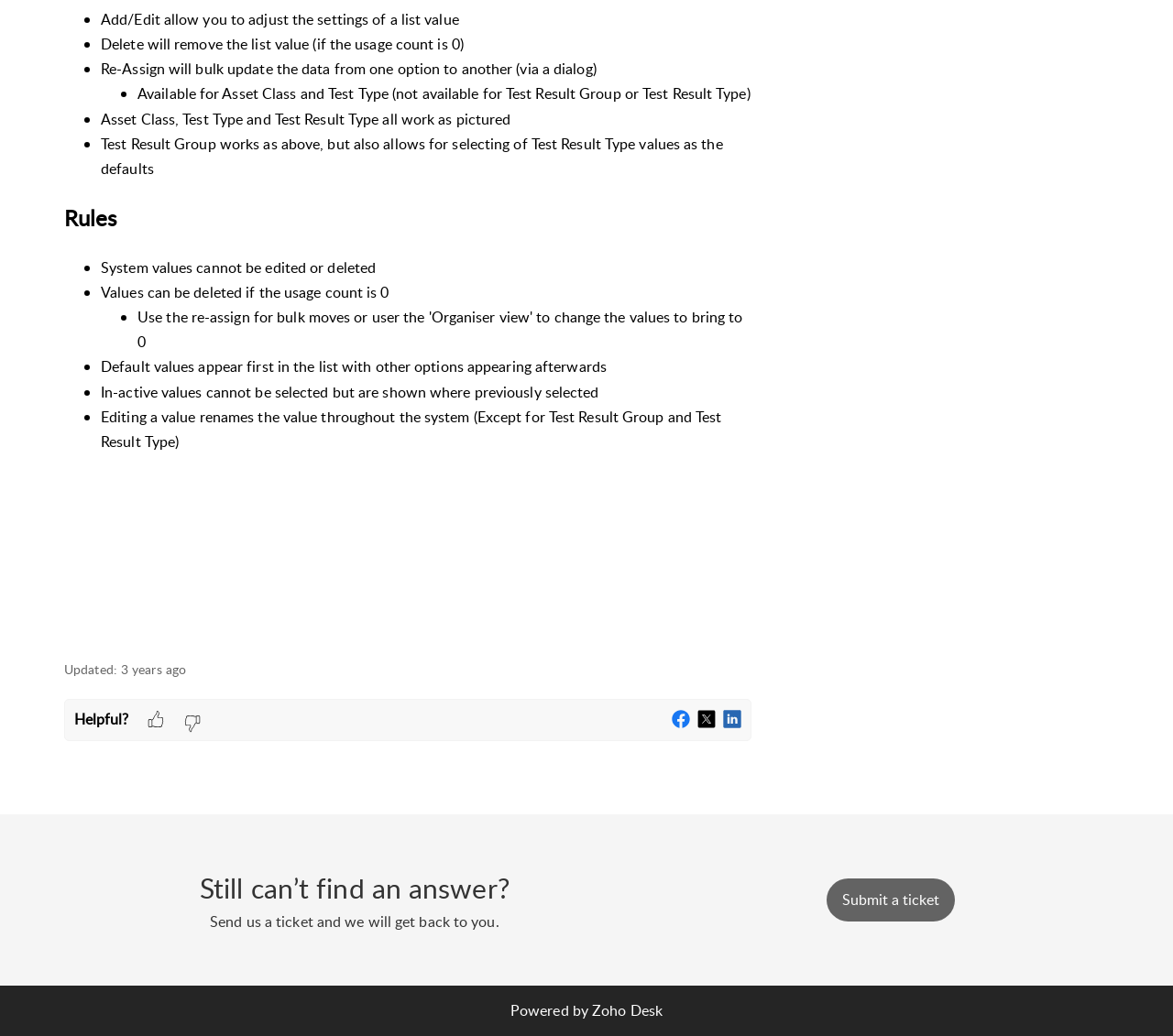Bounding box coordinates are to be given in the format (top-left x, top-left y, bottom-right x, bottom-right y). All values must be floating point numbers between 0 and 1. Provide the bounding box coordinate for the UI element described as: title="LinkedIn"

[0.617, 0.684, 0.632, 0.704]